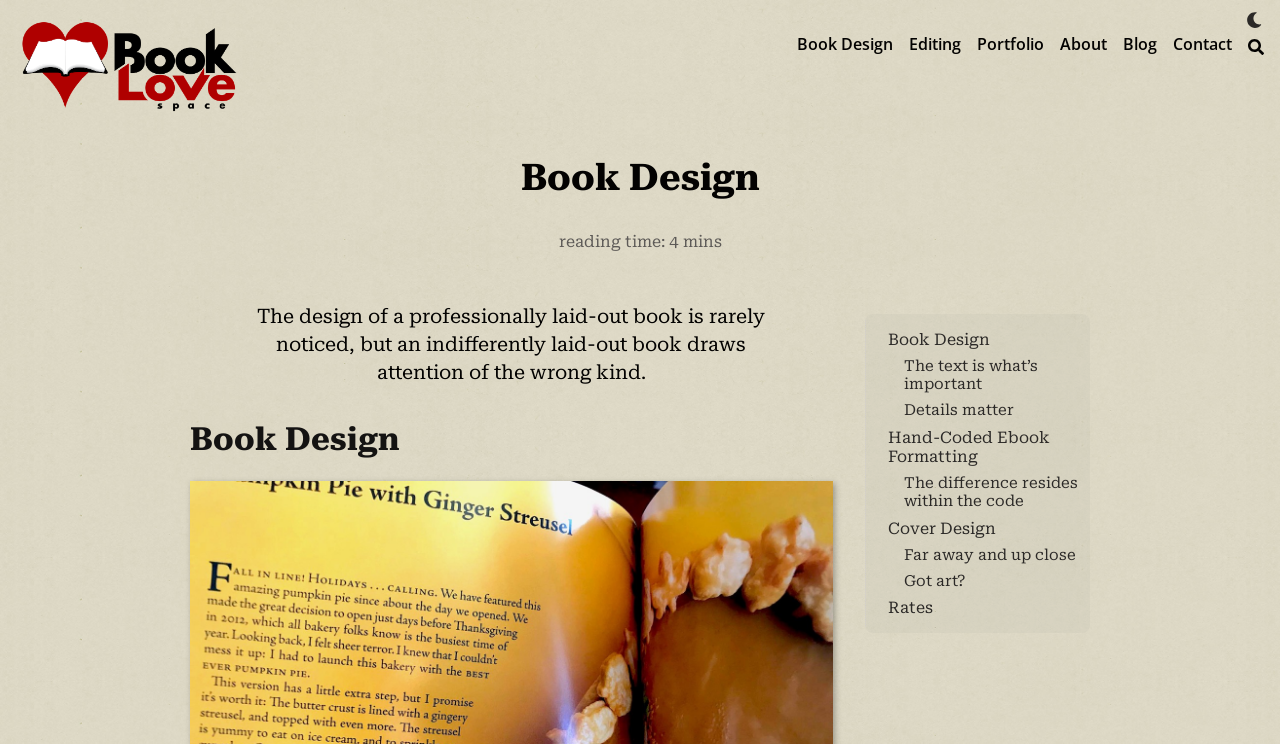Please determine the bounding box coordinates of the area that needs to be clicked to complete this task: 'Search'. The coordinates must be four float numbers between 0 and 1, formatted as [left, top, right, bottom].

[0.975, 0.049, 0.988, 0.07]